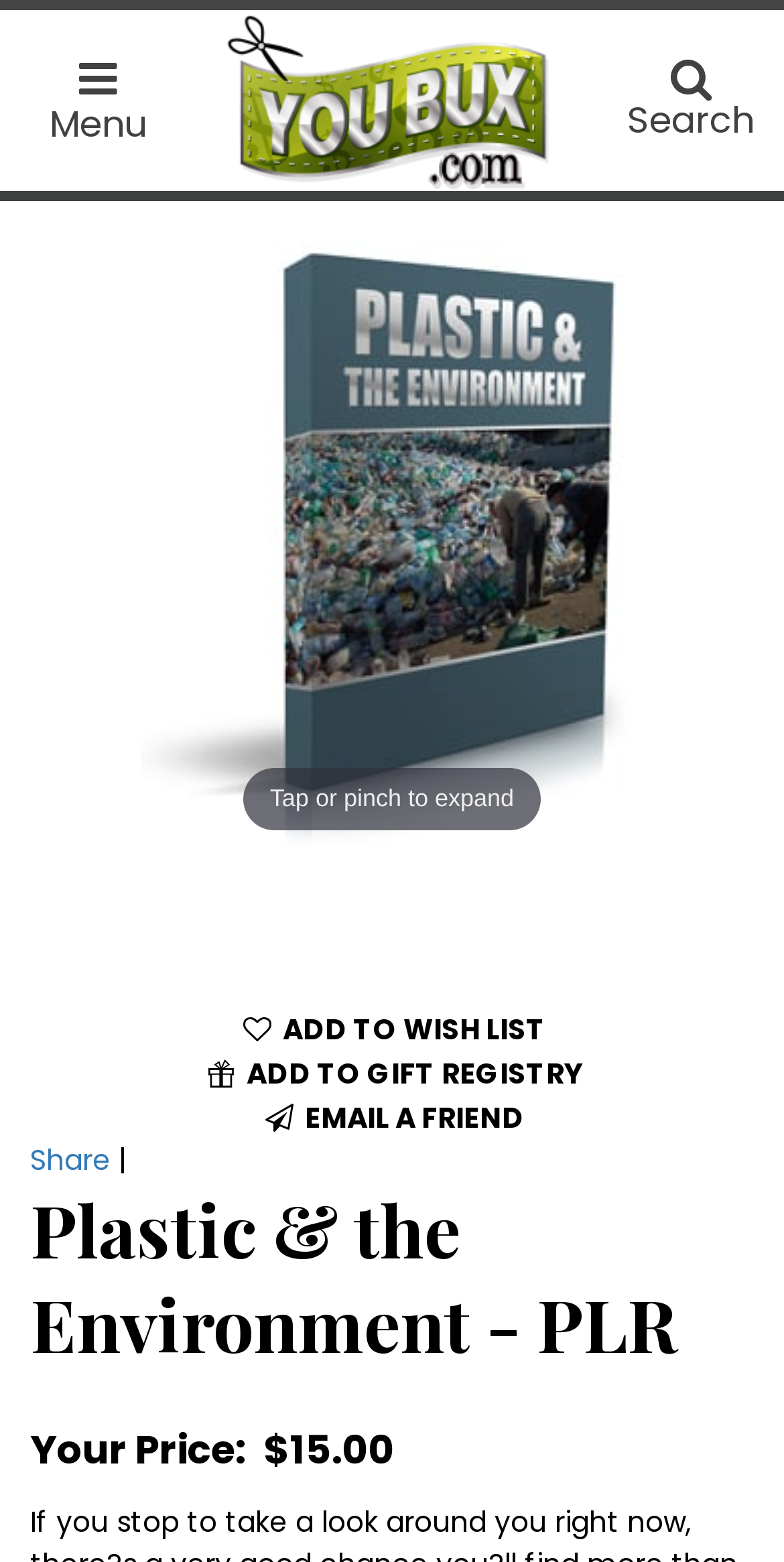What is the purpose of the button with the add icon? From the image, respond with a single word or brief phrase.

ADD TO WISH LIST